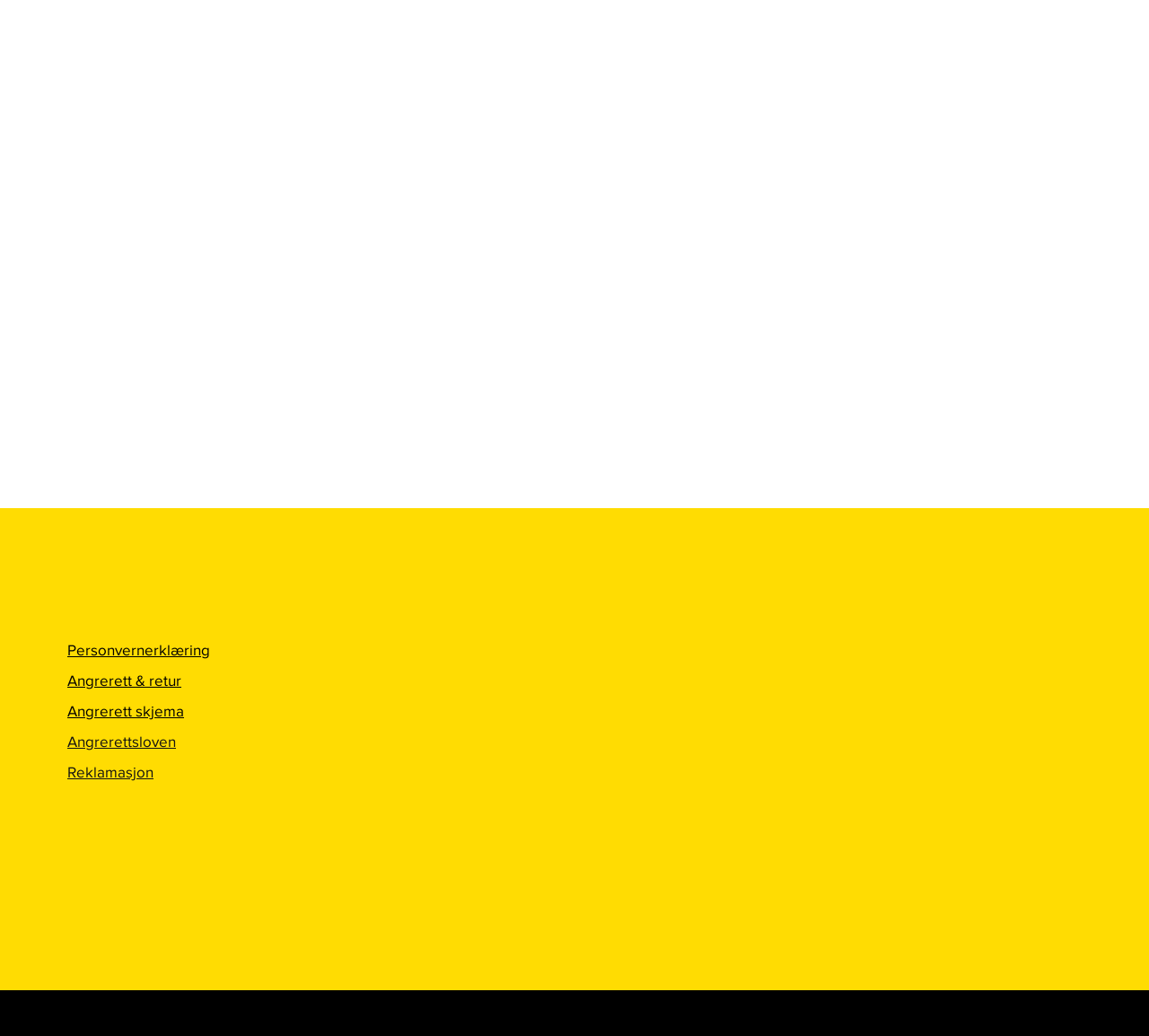Given the element description "Angrerett skjema" in the screenshot, predict the bounding box coordinates of that UI element.

[0.059, 0.678, 0.16, 0.694]